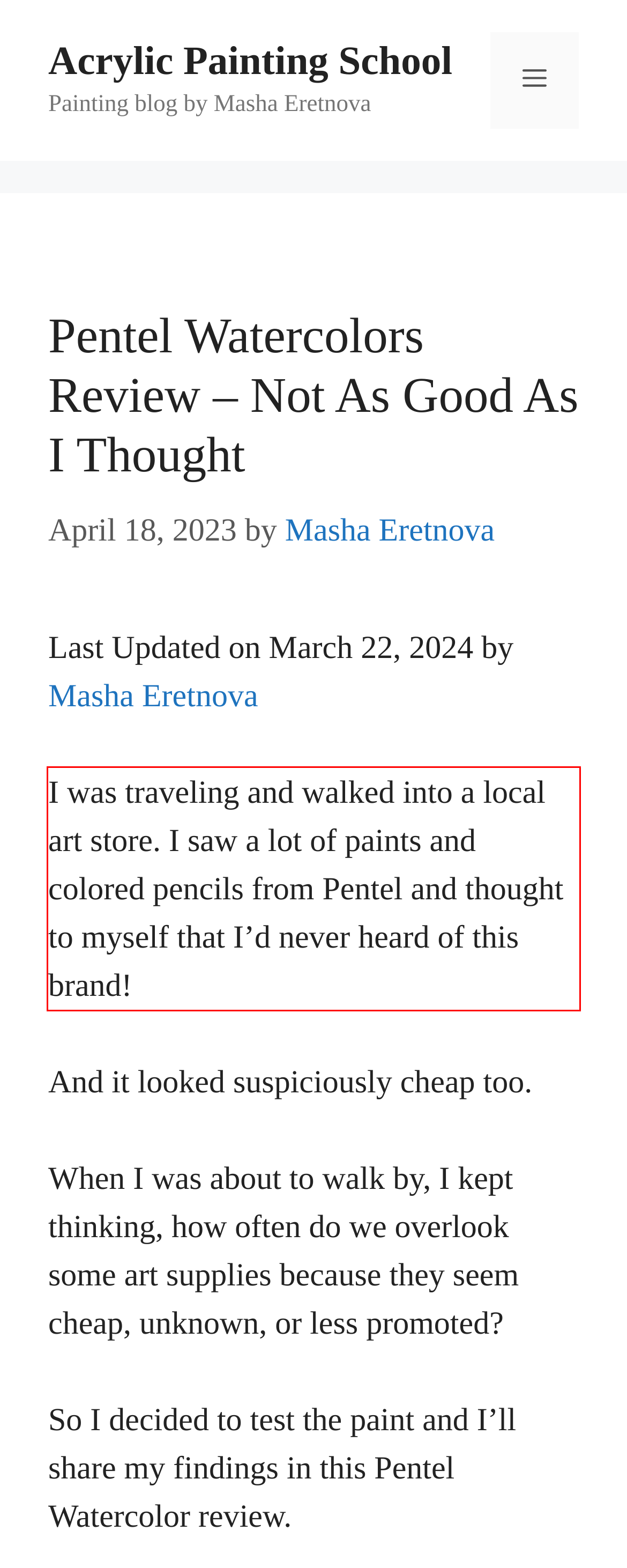Identify and transcribe the text content enclosed by the red bounding box in the given screenshot.

I was traveling and walked into a local art store. I saw a lot of paints and colored pencils from Pentel and thought to myself that I’d never heard of this brand!